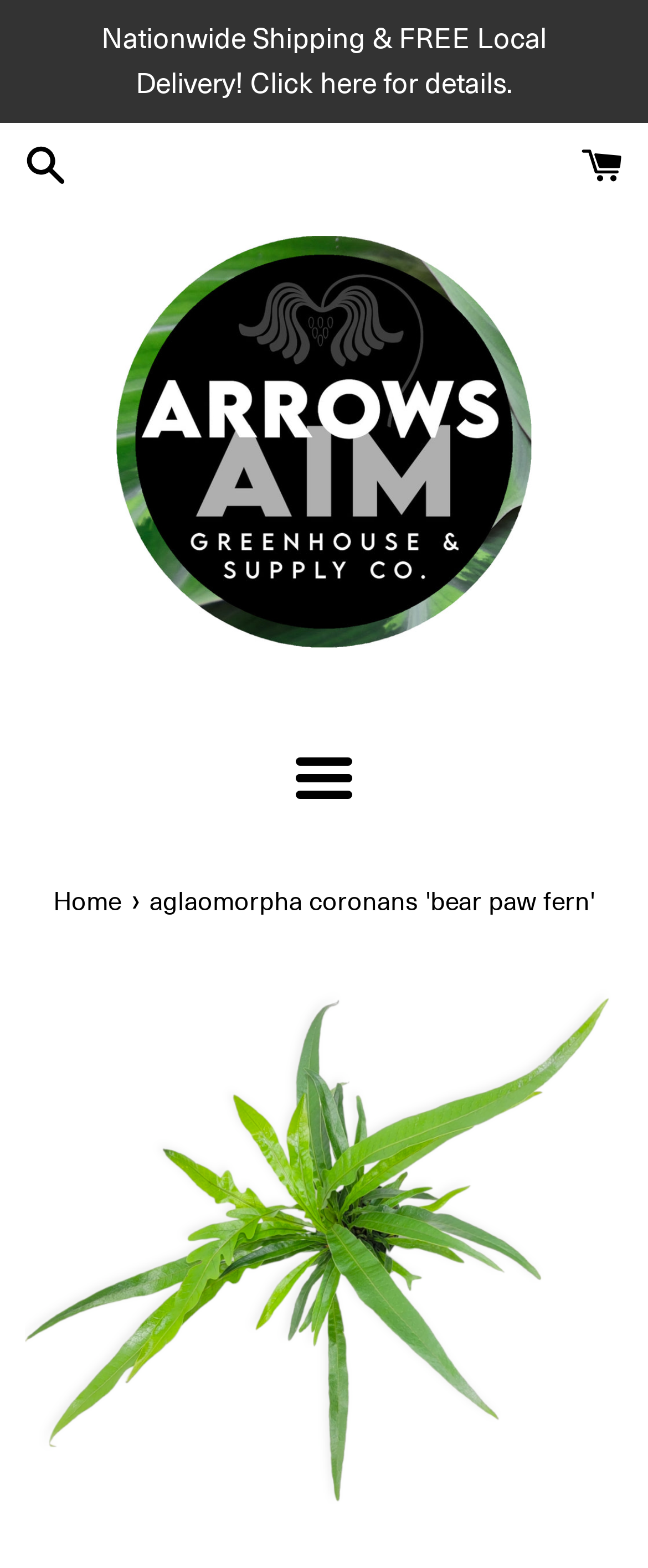Using the information in the image, give a detailed answer to the following question: What is the name of the greenhouse and supply company?

I found the answer by looking at the link with the text 'Arrows Aim Greenhouse & Supply Co.' which is also accompanied by an image with the same name. This suggests that it is the name of the company.